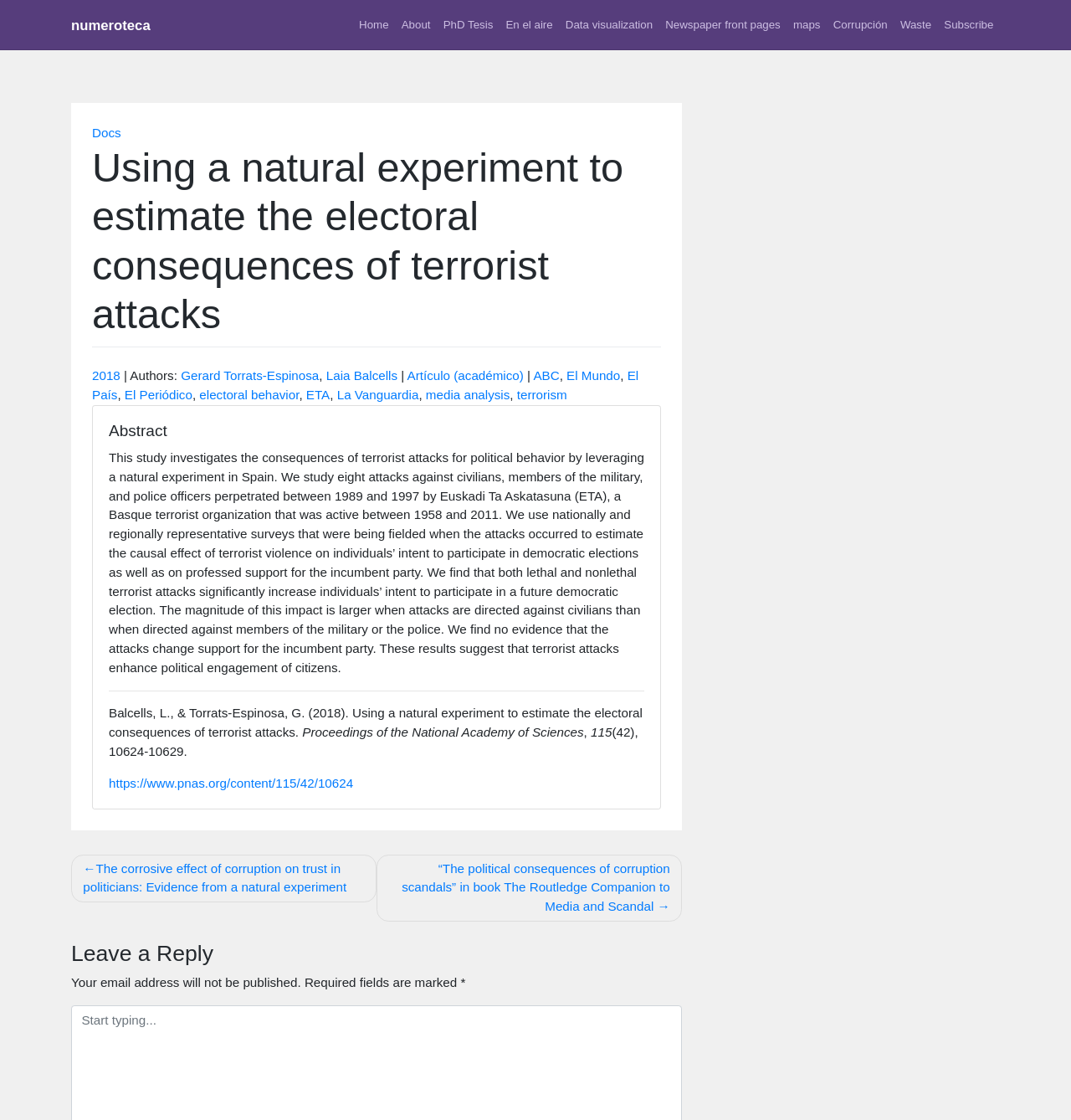Identify the coordinates of the bounding box for the element described below: "[ date ]". Return the coordinates as four float numbers between 0 and 1: [left, top, right, bottom].

None